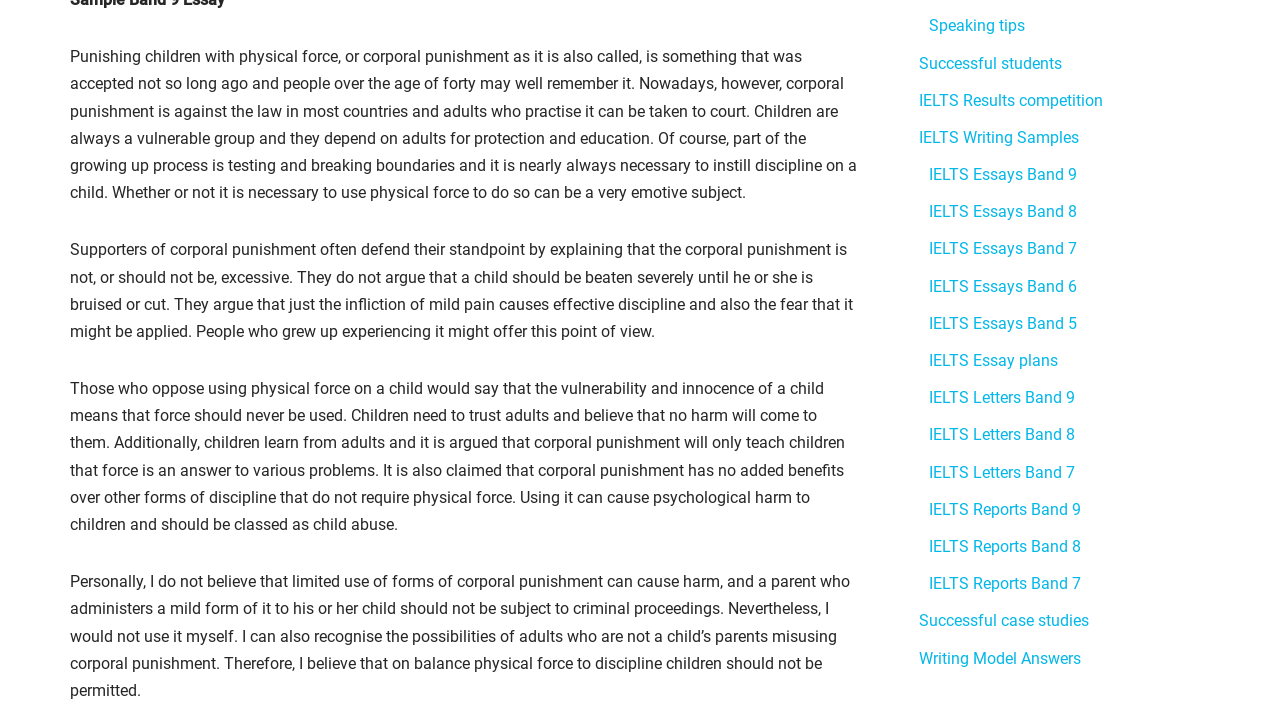Please answer the following question as detailed as possible based on the image: 
What is the purpose of the links at the bottom of the page?

The links at the bottom of the page appear to be resources related to IELTS, including writing samples, essays, and letters, suggesting that the webpage is part of a larger IELTS preparation website.